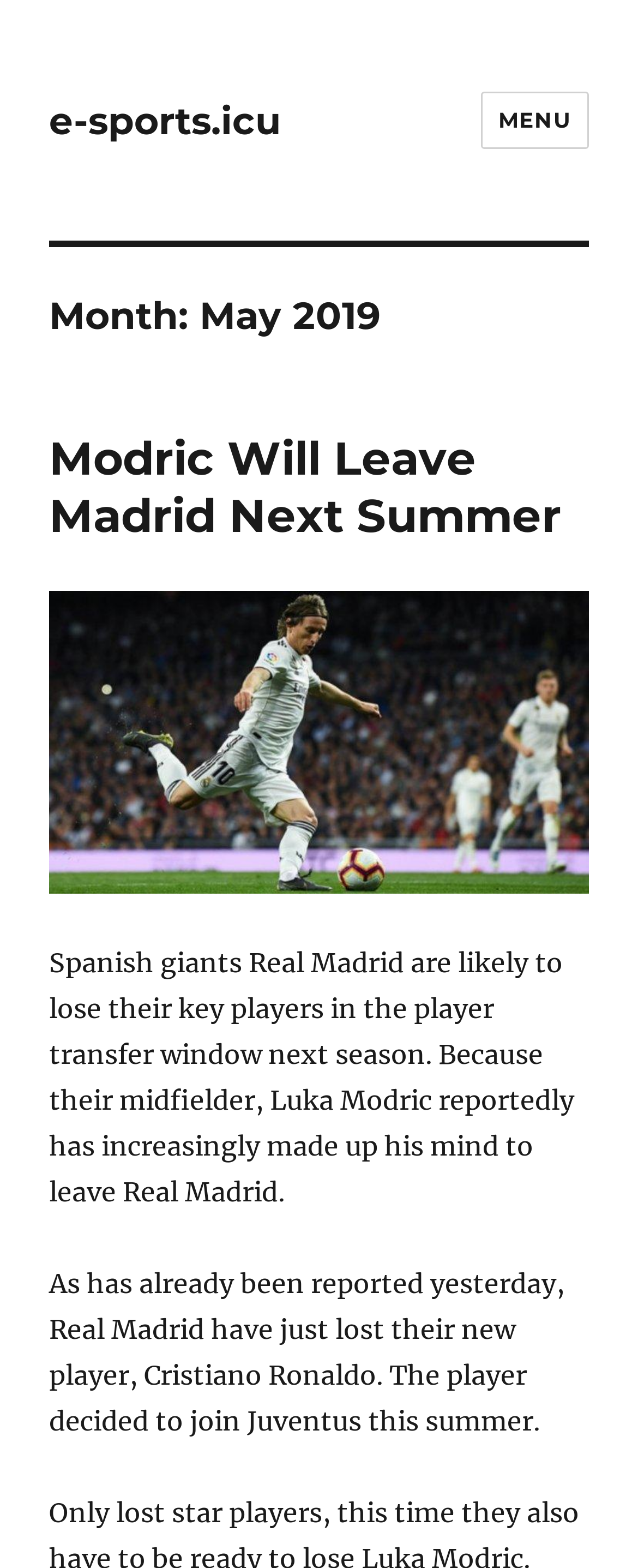Who is reportedly leaving Real Madrid?
Using the image, give a concise answer in the form of a single word or short phrase.

Luka Modric